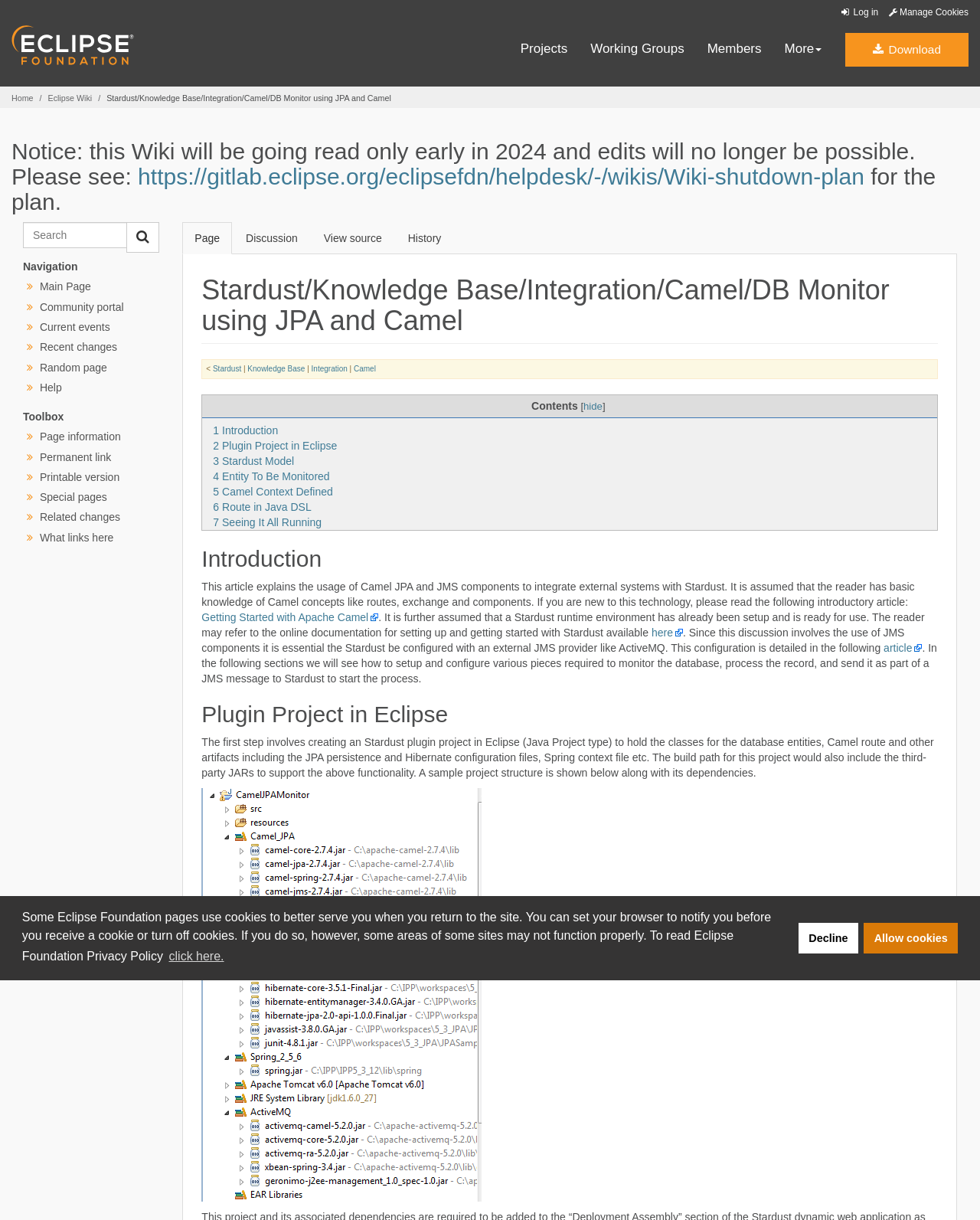What is the name of the Eclipse Foundation page?
Based on the screenshot, provide a one-word or short-phrase response.

Stardust/Knowledge Base/Integration/Camel/DB Monitor using JPA and Camel